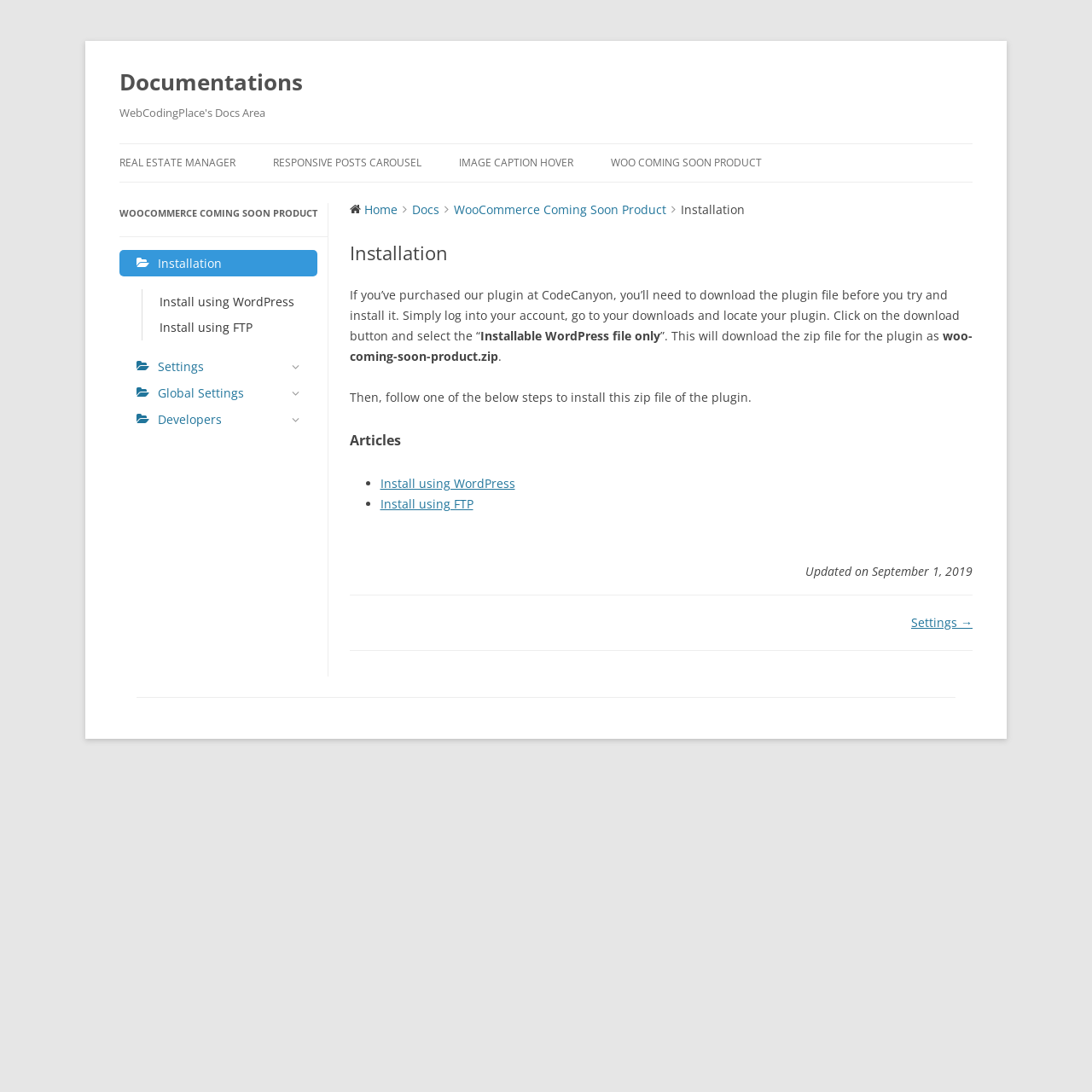Indicate the bounding box coordinates of the clickable region to achieve the following instruction: "View the 'WOOCOMMERCE COMING SOON PRODUCT' documentation."

[0.109, 0.186, 0.3, 0.217]